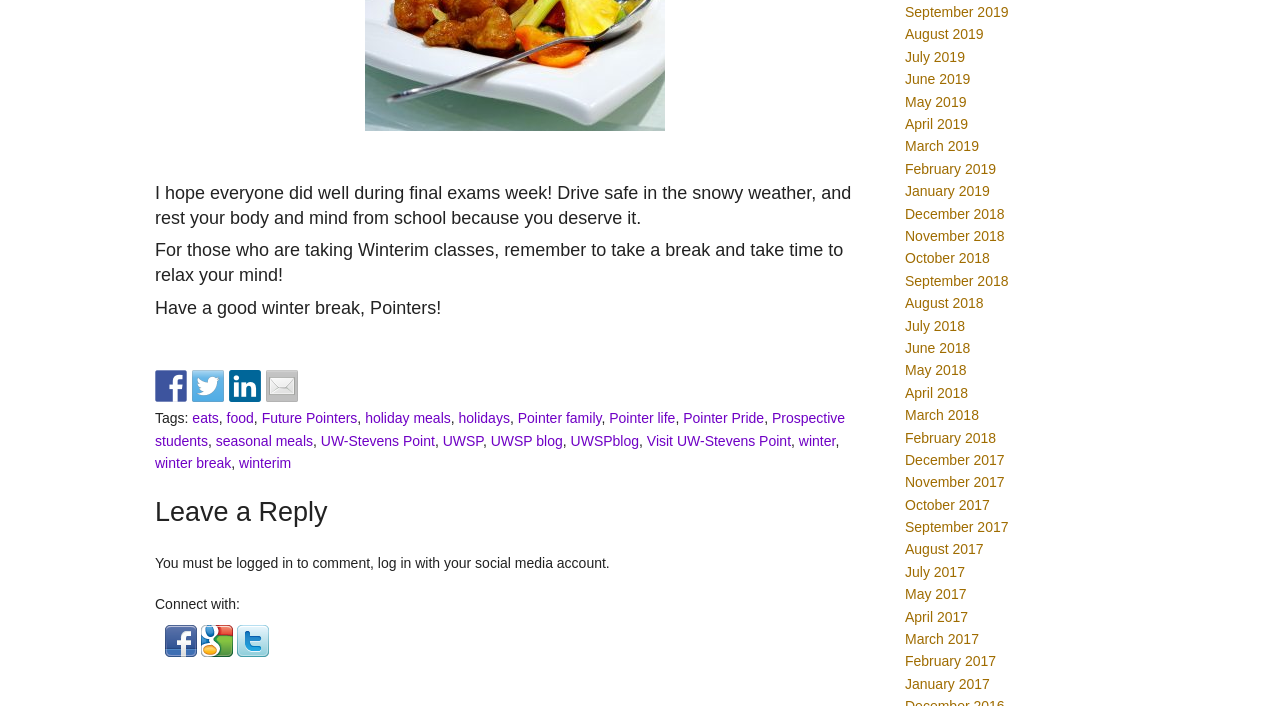What is the latest month mentioned in the archive?
Please respond to the question thoroughly and include all relevant details.

The latest month mentioned in the archive is September 2019, which is indicated by the link 'September 2019' located at the top-right corner of the webpage.